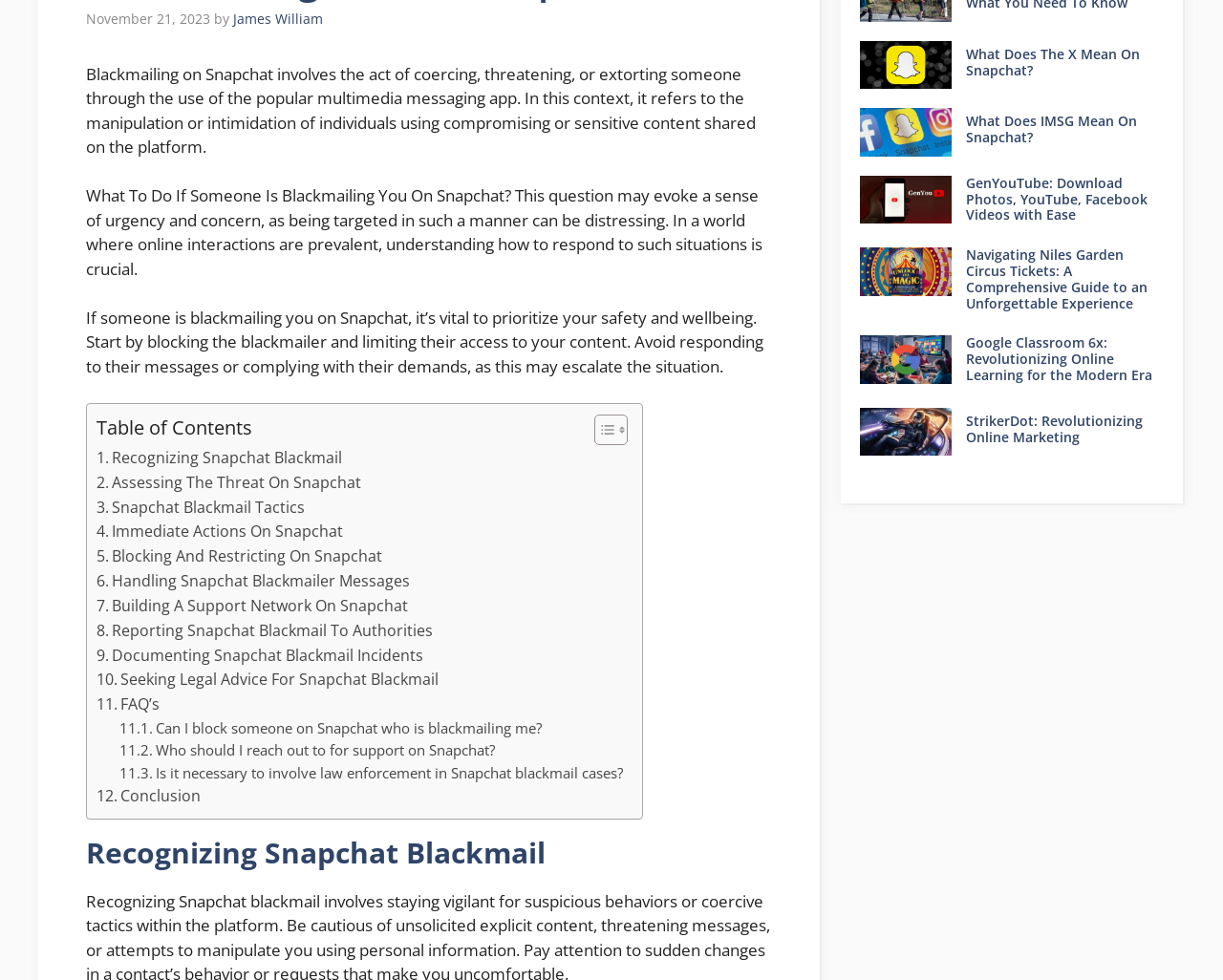Please specify the bounding box coordinates in the format (top-left x, top-left y, bottom-right x, bottom-right y), with values ranging from 0 to 1. Identify the bounding box for the UI component described as follows: Toggle

[0.474, 0.422, 0.509, 0.455]